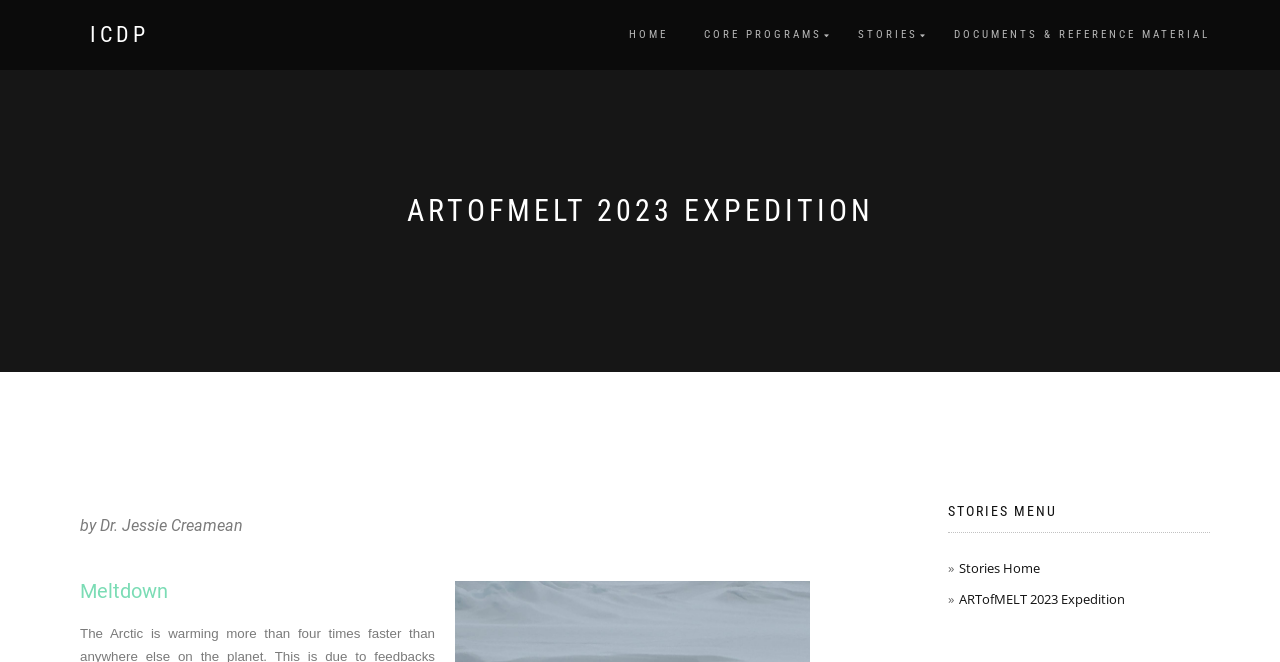What is the first menu item?
Give a detailed response to the question by analyzing the screenshot.

By looking at the layout table, we can see that the first link is 'ICDP', which is located at the top left of the page.